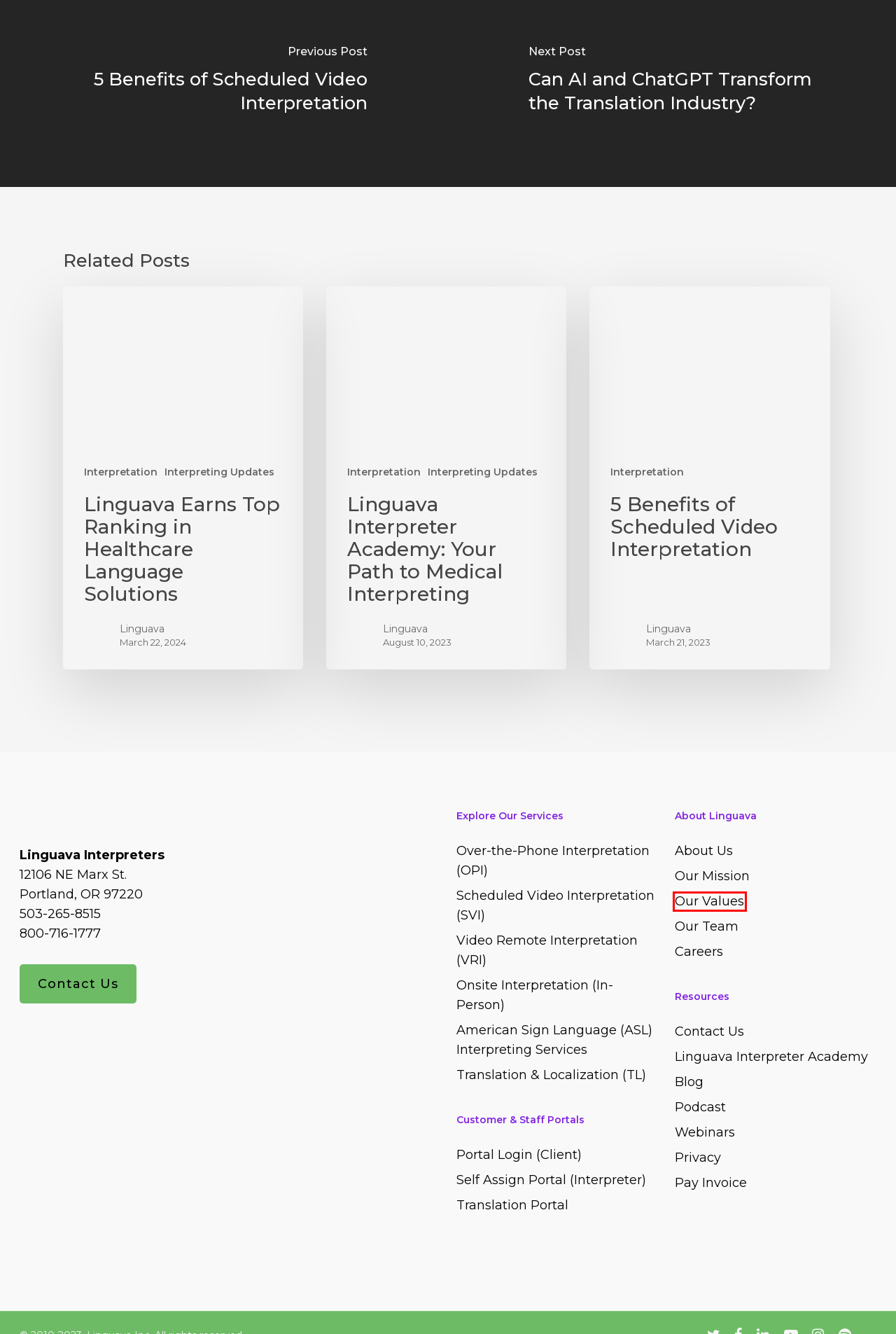Look at the screenshot of the webpage and find the element within the red bounding box. Choose the webpage description that best fits the new webpage that will appear after clicking the element. Here are the candidates:
A. Interpreting Updates Archives - Linguava
B. Pay
C. Webinars Archives - Linguava
D. Linguava Interpreter Academy - Linguava
E. Linguava Earns Top Ranking in Healthcare Language Solutions - Linguava
F. About Linguava - Linguava
G. Podcasts Archives - Linguava
H. Above and Beyond - The Linguava Vision - Linguava

H